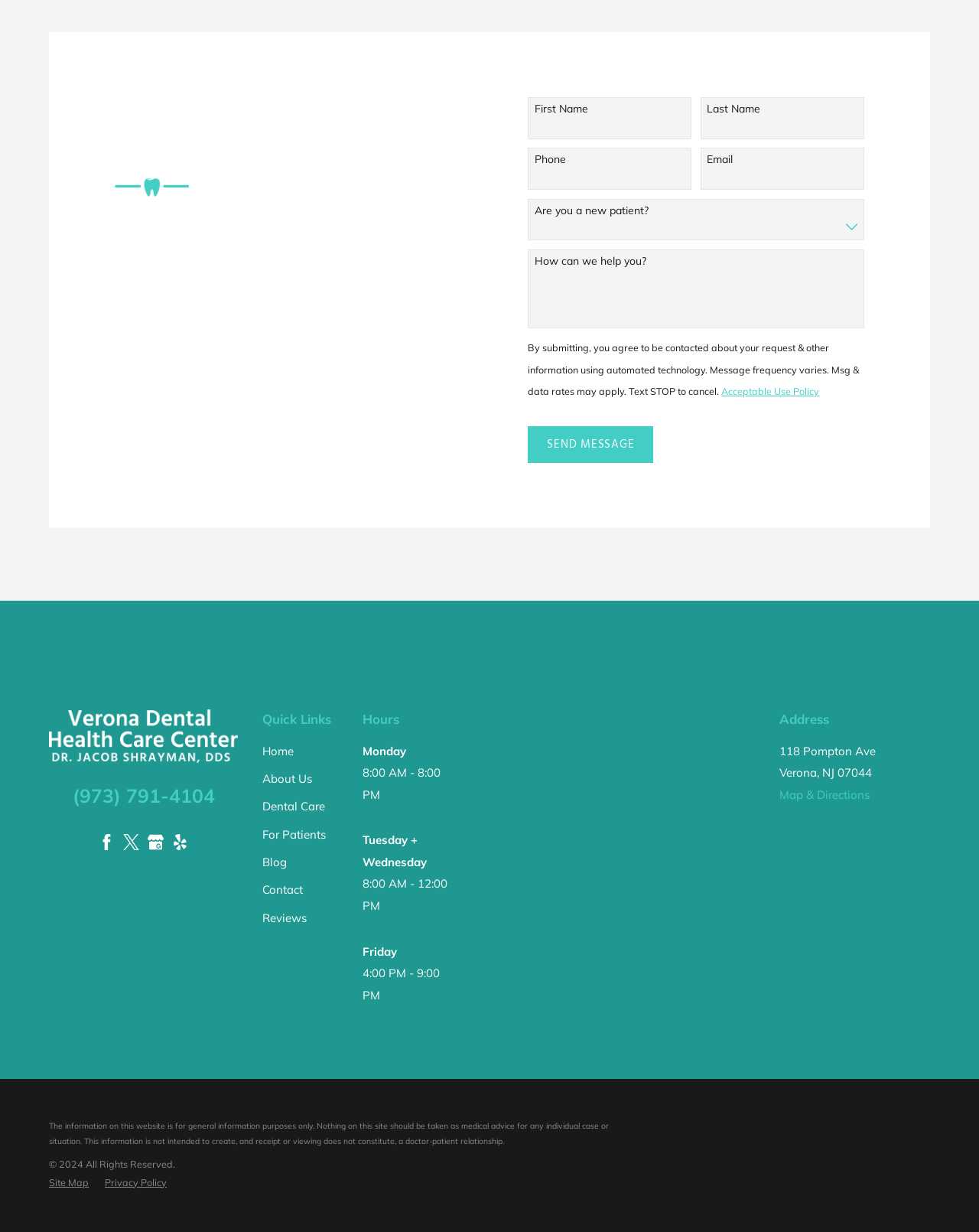Pinpoint the bounding box coordinates of the clickable area needed to execute the instruction: "Select an option for Are you a new patient?". The coordinates should be specified as four float numbers between 0 and 1, i.e., [left, top, right, bottom].

[0.569, 0.179, 0.899, 0.19]